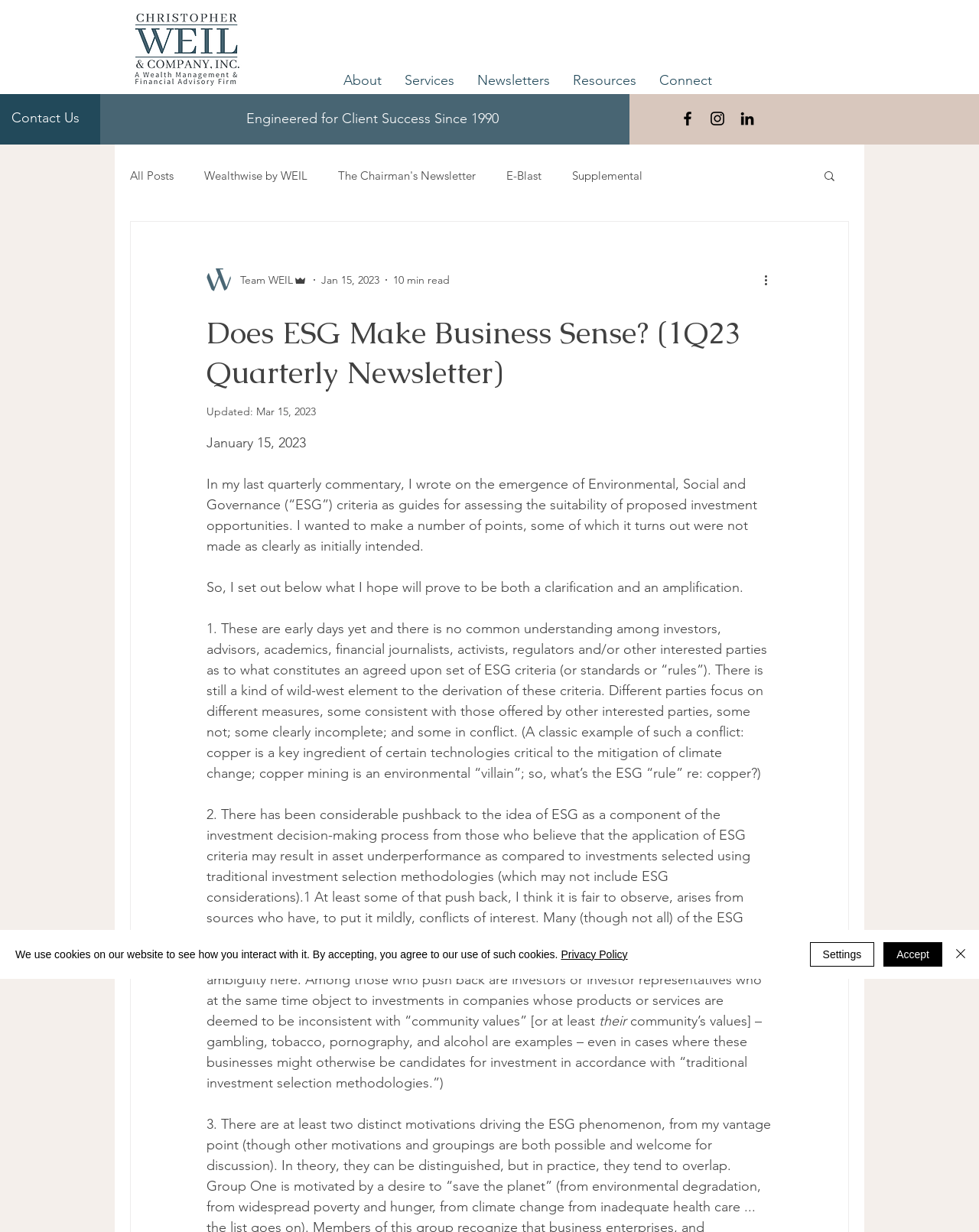What is the topic of the quarterly newsletter?
Refer to the image and give a detailed response to the question.

I found the answer by reading the text 'Does ESG Make Business Sense? (1Q23 Quarterly Newsletter)' which is the title of the newsletter, and ESG stands for Environmental, Social and Governance.